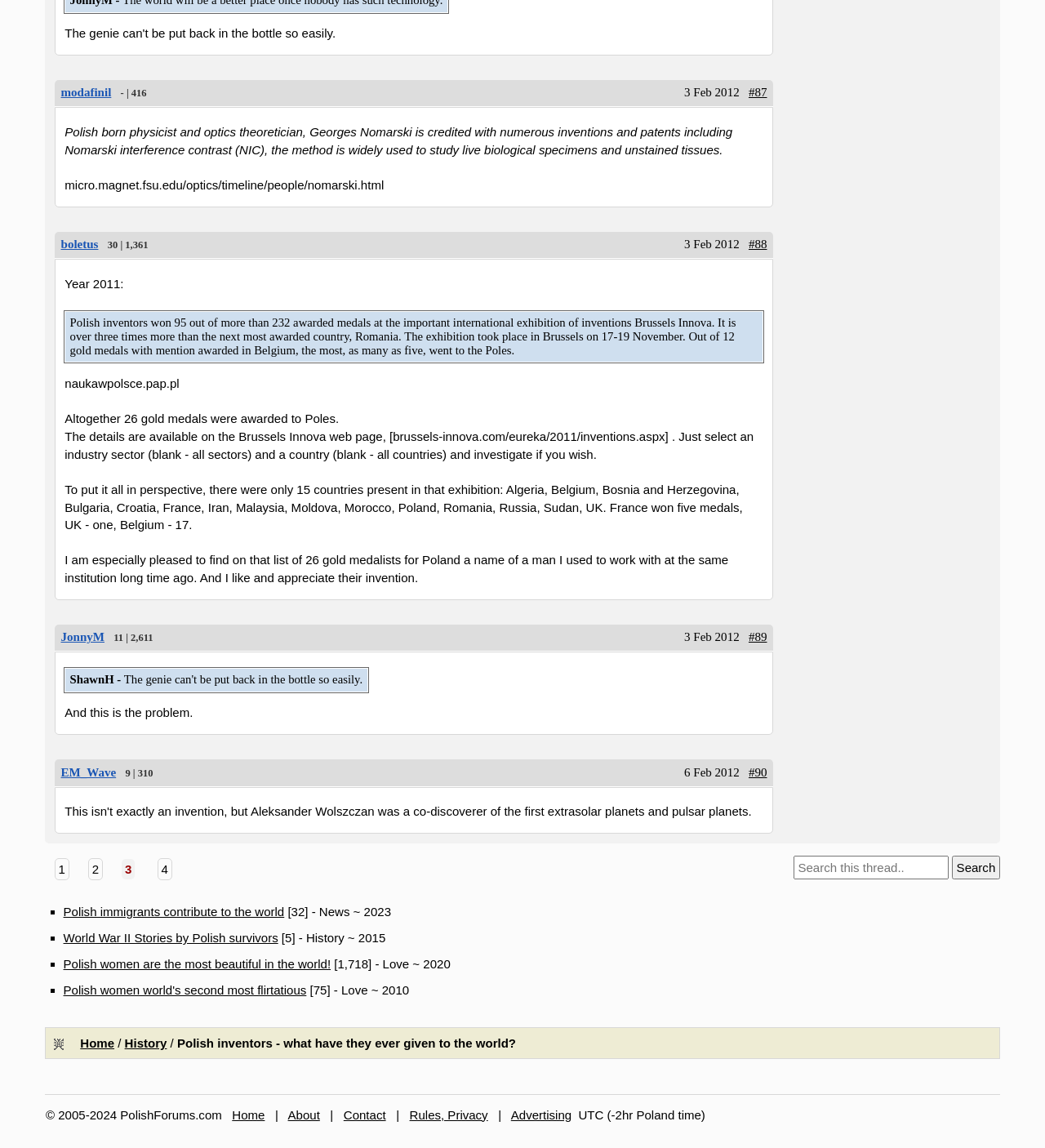Find the bounding box coordinates for the HTML element described as: "name="phrase" placeholder="Search this thread.."". The coordinates should consist of four float values between 0 and 1, i.e., [left, top, right, bottom].

[0.759, 0.745, 0.908, 0.766]